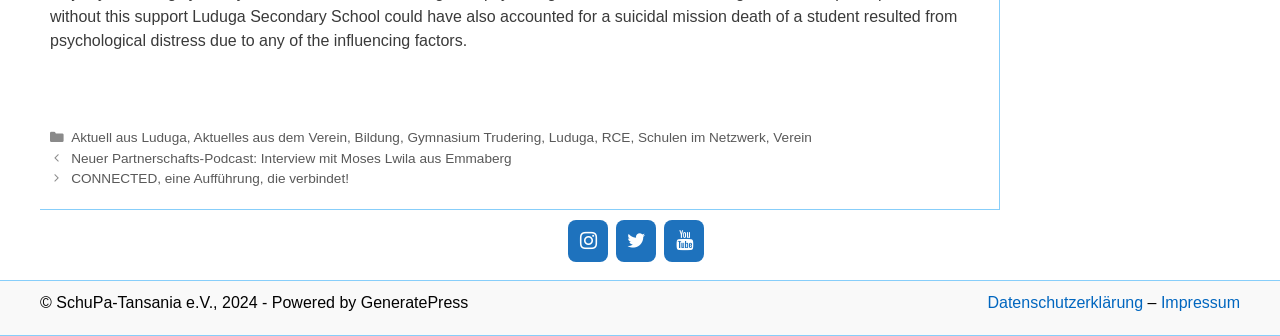What is the last category listed in the footer?
Answer the question in a detailed and comprehensive manner.

I looked at the list of categories in the footer section and found that the last one is 'Verein', which is a link element.